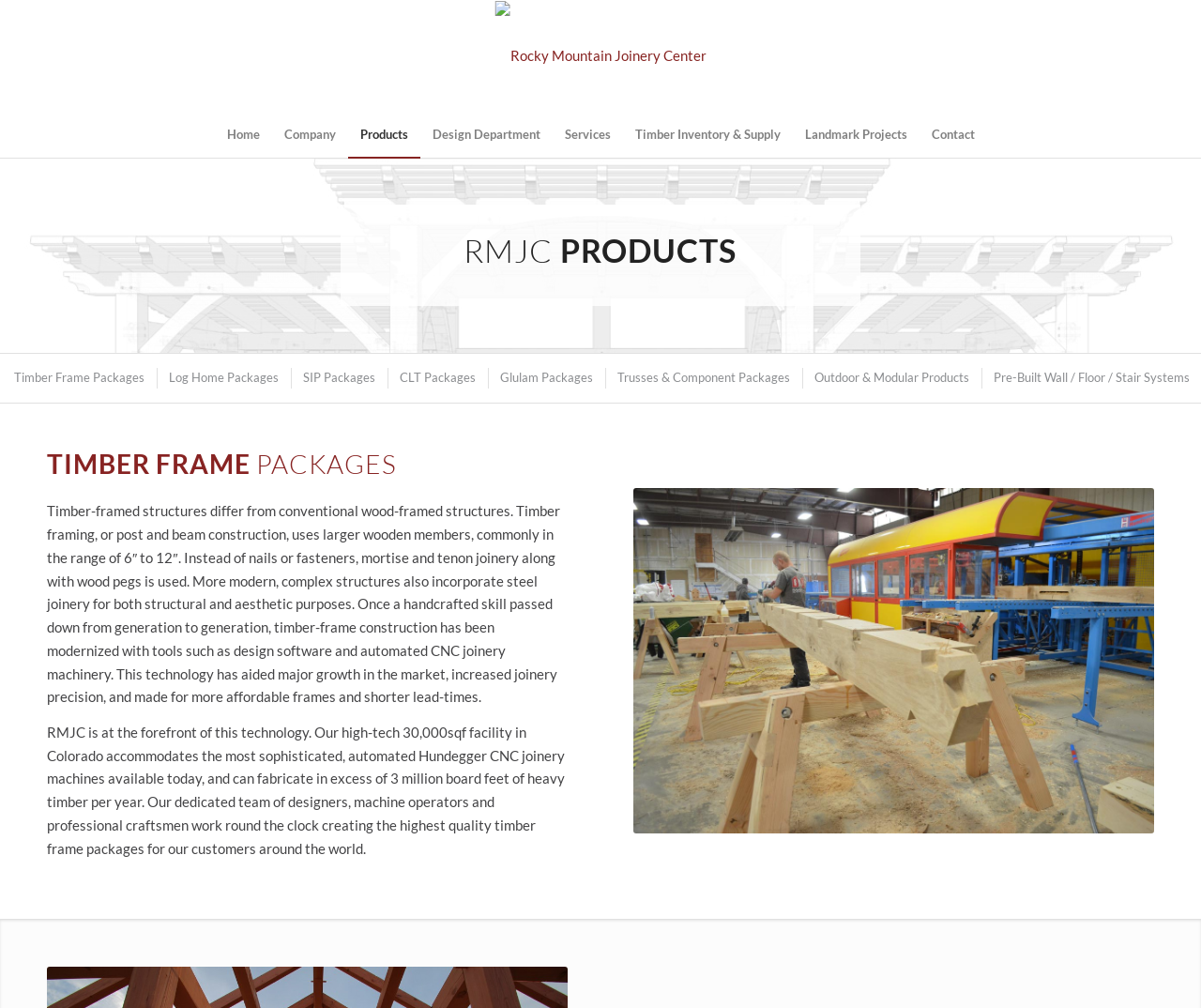Determine the bounding box coordinates of the target area to click to execute the following instruction: "Click on the Home link."

[0.179, 0.11, 0.226, 0.156]